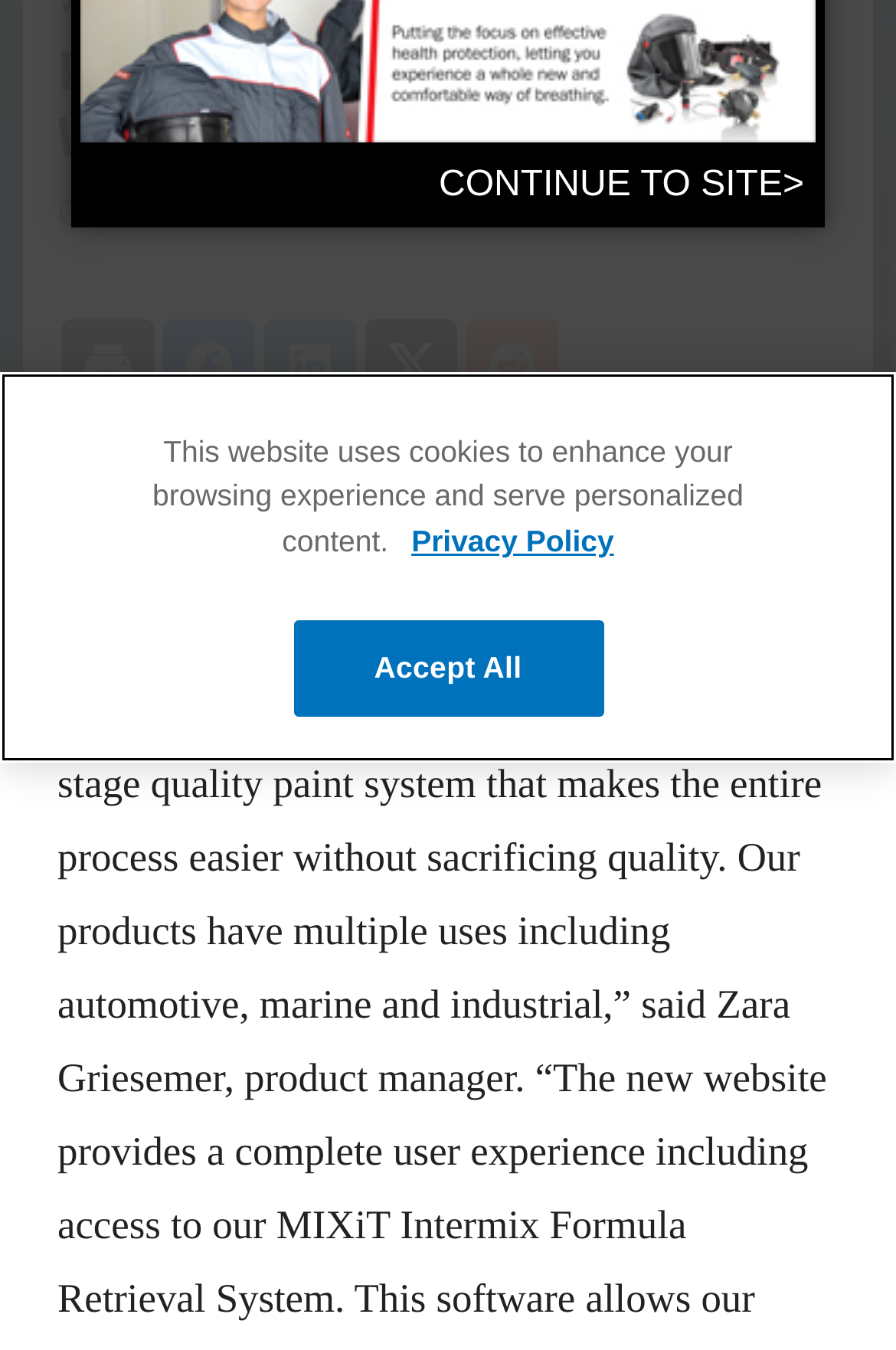Please find the bounding box for the UI component described as follows: "https://www.linkedin.com/company/696907".

[0.041, 0.218, 0.118, 0.269]